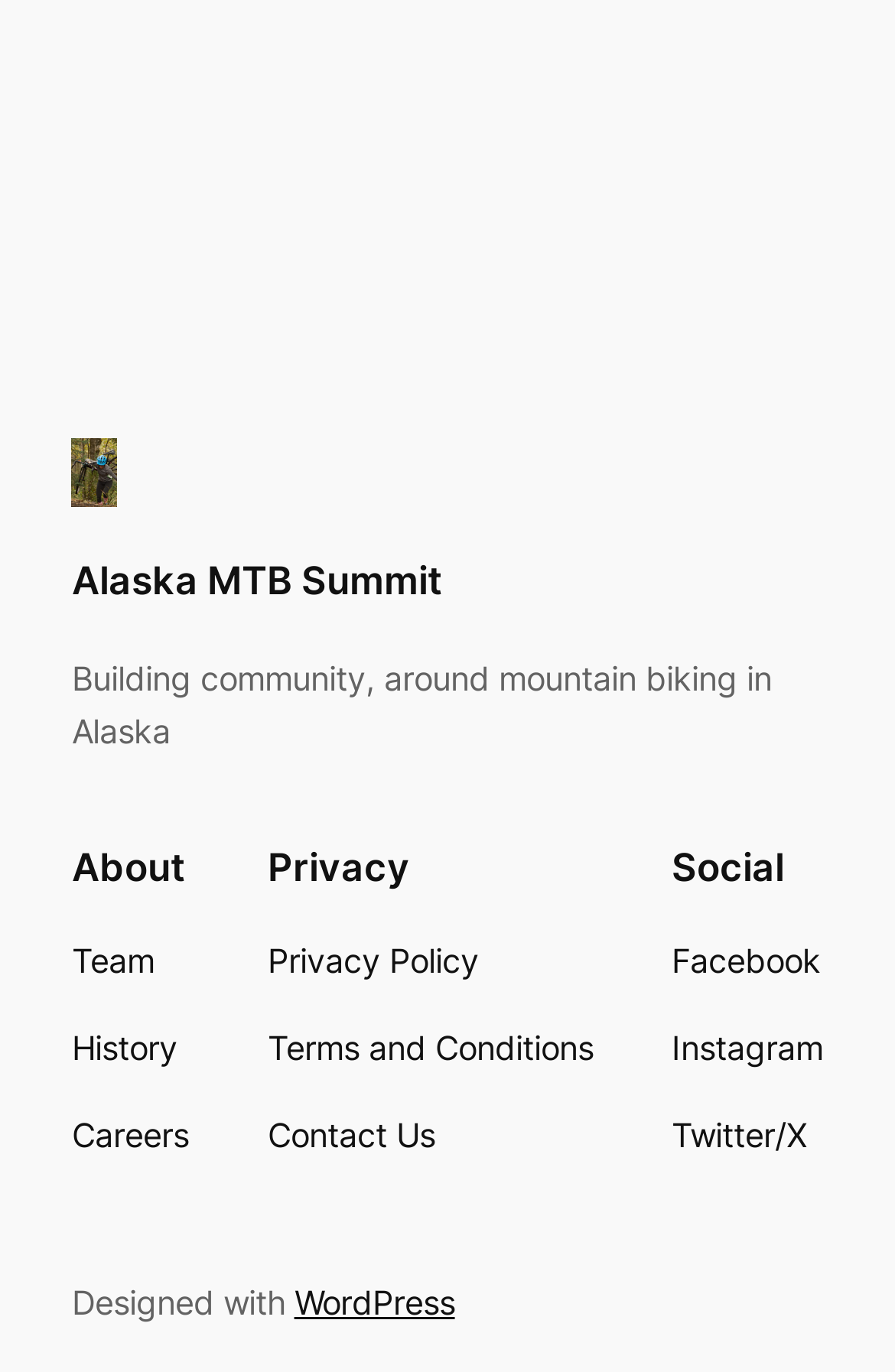Locate the UI element that matches the description WordPress in the webpage screenshot. Return the bounding box coordinates in the format (top-left x, top-left y, bottom-right x, bottom-right y), with values ranging from 0 to 1.

[0.329, 0.935, 0.508, 0.963]